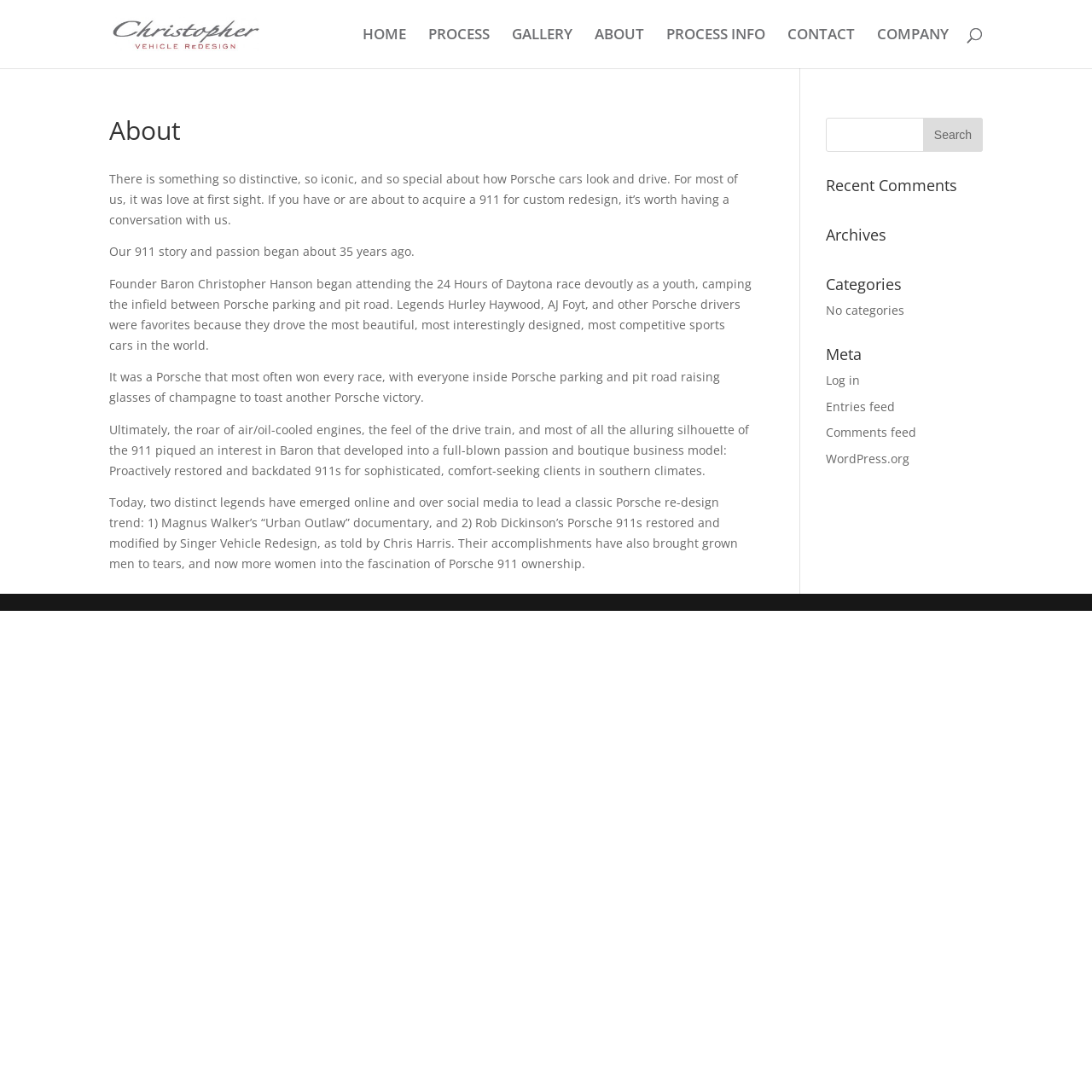Summarize the webpage with intricate details.

This webpage is about Christopher Vehicle Redesign, specifically the "About" section. At the top, there is a logo image and a link to the homepage, "Christopher Vehicle Redesign", positioned on the left side. To the right of the logo, there is a navigation menu with links to "HOME", "PROCESS", "GALLERY", "ABOUT", "PROCESS INFO", "CONTACT", and "COMPANY".

Below the navigation menu, there is a search bar that spans across the top of the page. Underneath the search bar, there is an article section that takes up most of the page. The article is headed with a title "About" and consists of five paragraphs of text. The text describes the founder's passion for Porsche cars, how it began, and how it developed into a boutique business model.

On the right side of the page, there is a sidebar with several sections. At the top, there is a search bar, followed by headings for "Recent Comments", "Archives", "Categories", and "Meta". Under the "Categories" heading, it is stated that there are no categories. Below that, there are links to "Log in", "Entries feed", "Comments feed", and "WordPress.org".

At the very bottom of the page, there is a footer section with no visible content.